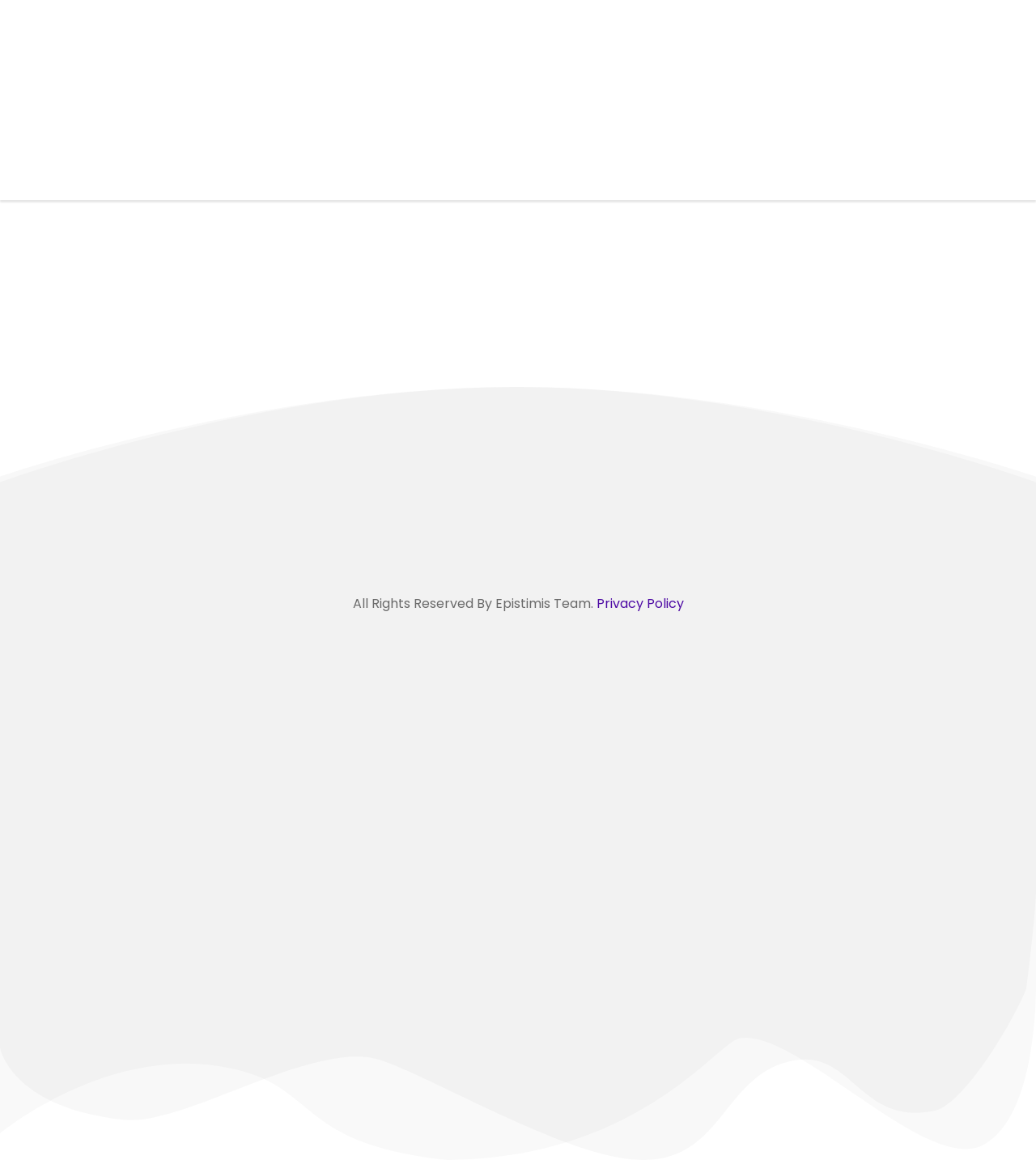From the details in the image, provide a thorough response to the question: What is the purpose of the form on the webpage?

The form on the webpage is labeled as a 'Contact form' and has a field to enter an email address and a 'Subscribe!' button. This suggests that the purpose of the form is to allow users to subscribe to Epistimis' latest updates and news.